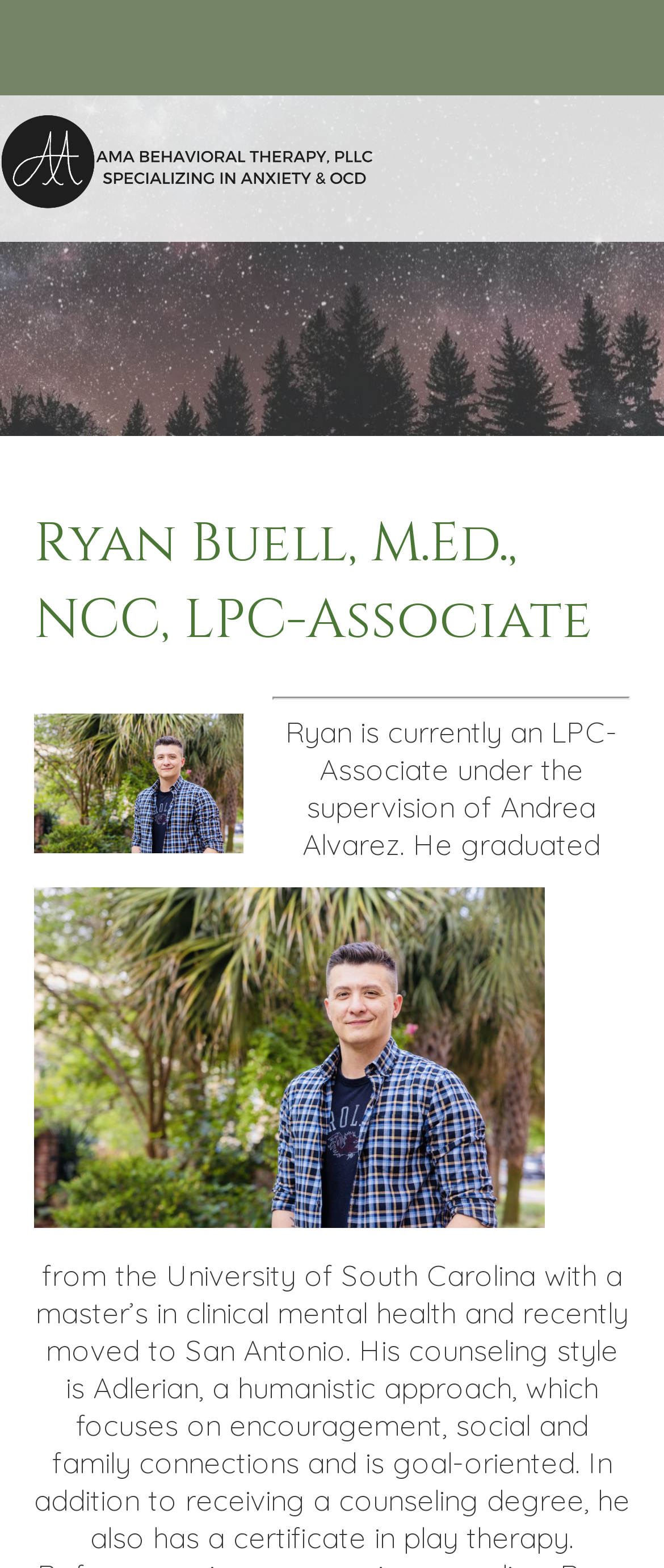Identify and extract the main heading from the webpage.

Ryan Buell, M.Ed., NCC, LPC-Associate